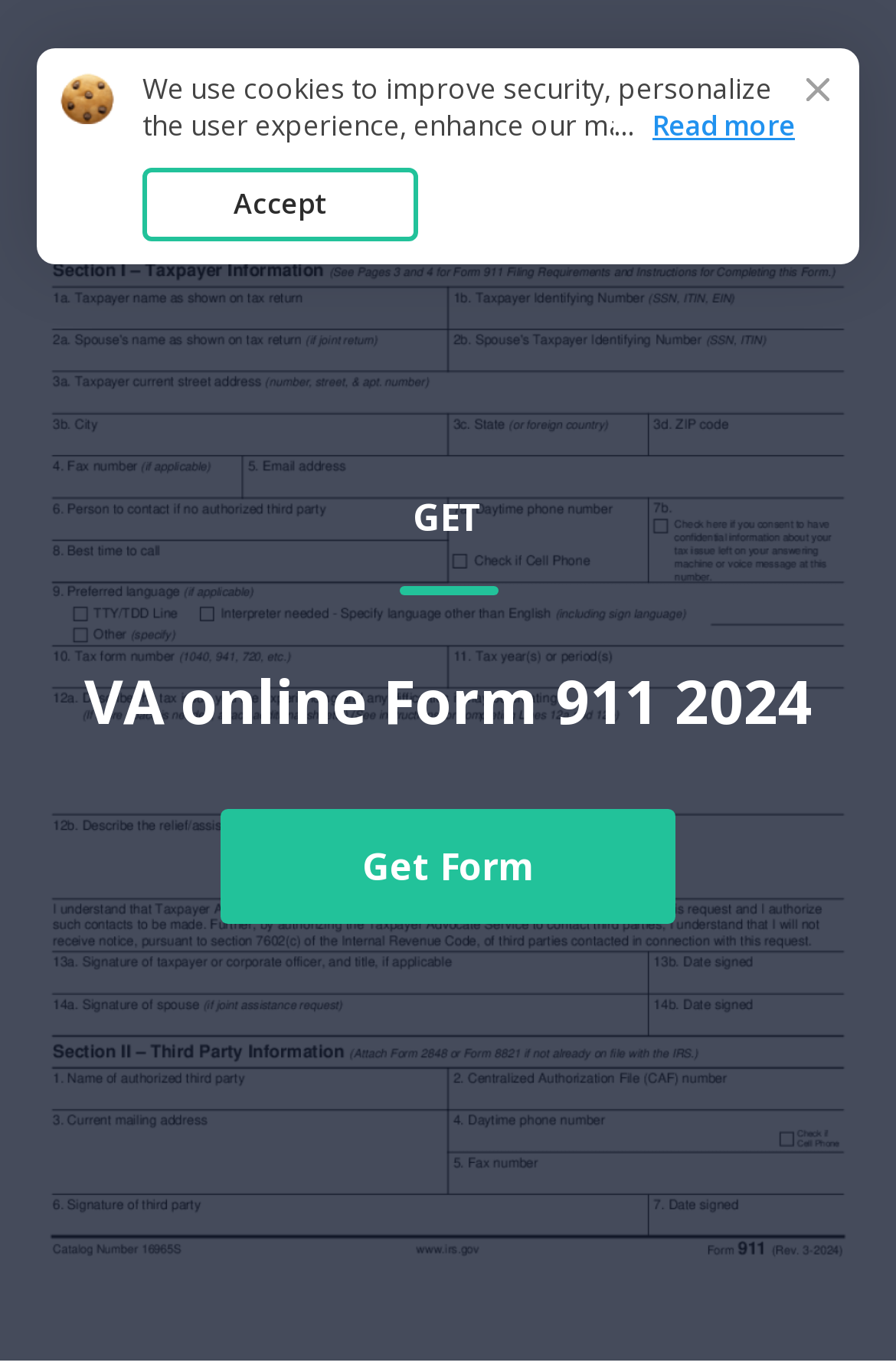Can you find and generate the webpage's heading?

VA online Form 911 2024